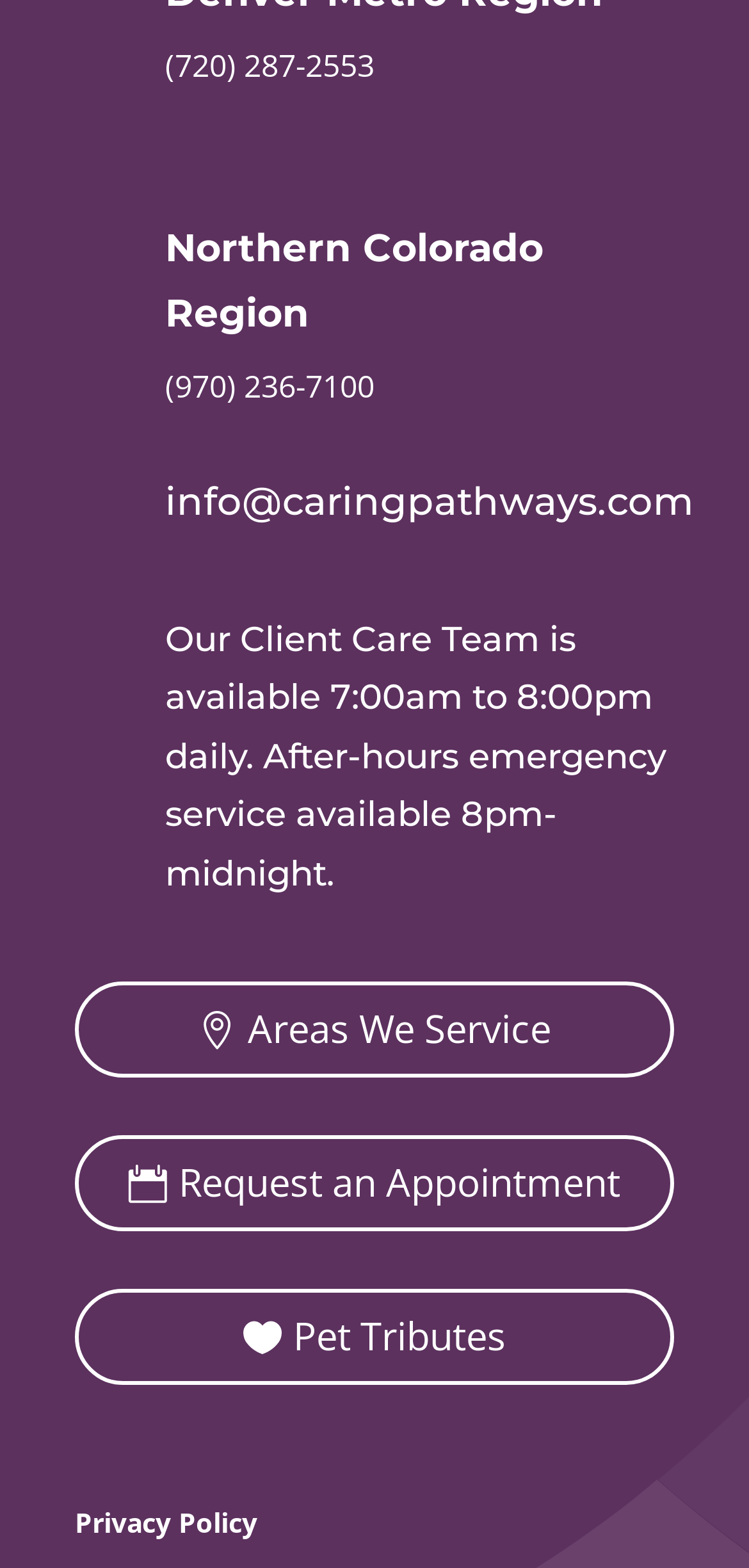How many links are there in the webpage?
Examine the screenshot and reply with a single word or phrase.

4